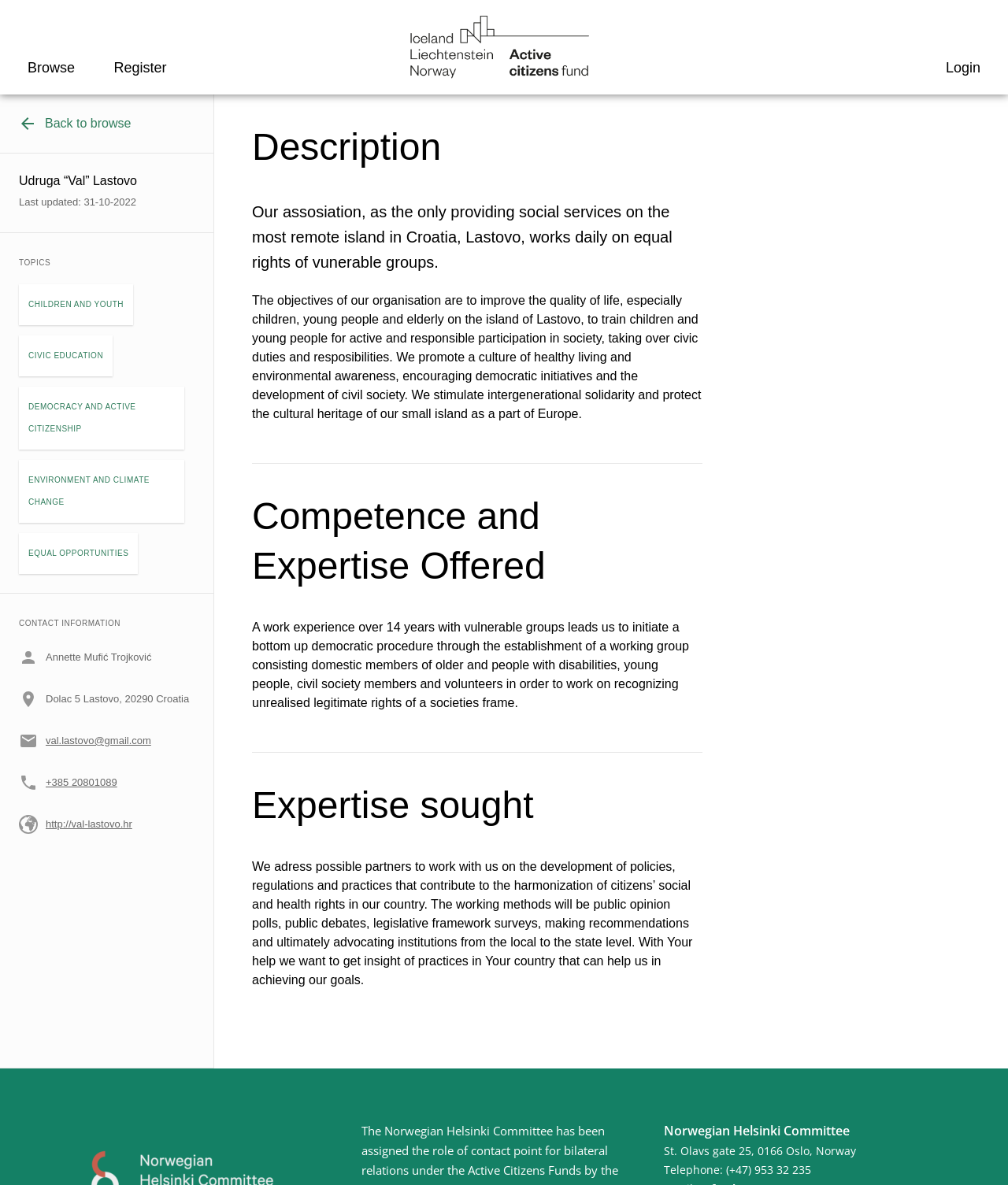Pinpoint the bounding box coordinates for the area that should be clicked to perform the following instruction: "Register as a Partner".

[0.113, 0.05, 0.165, 0.064]